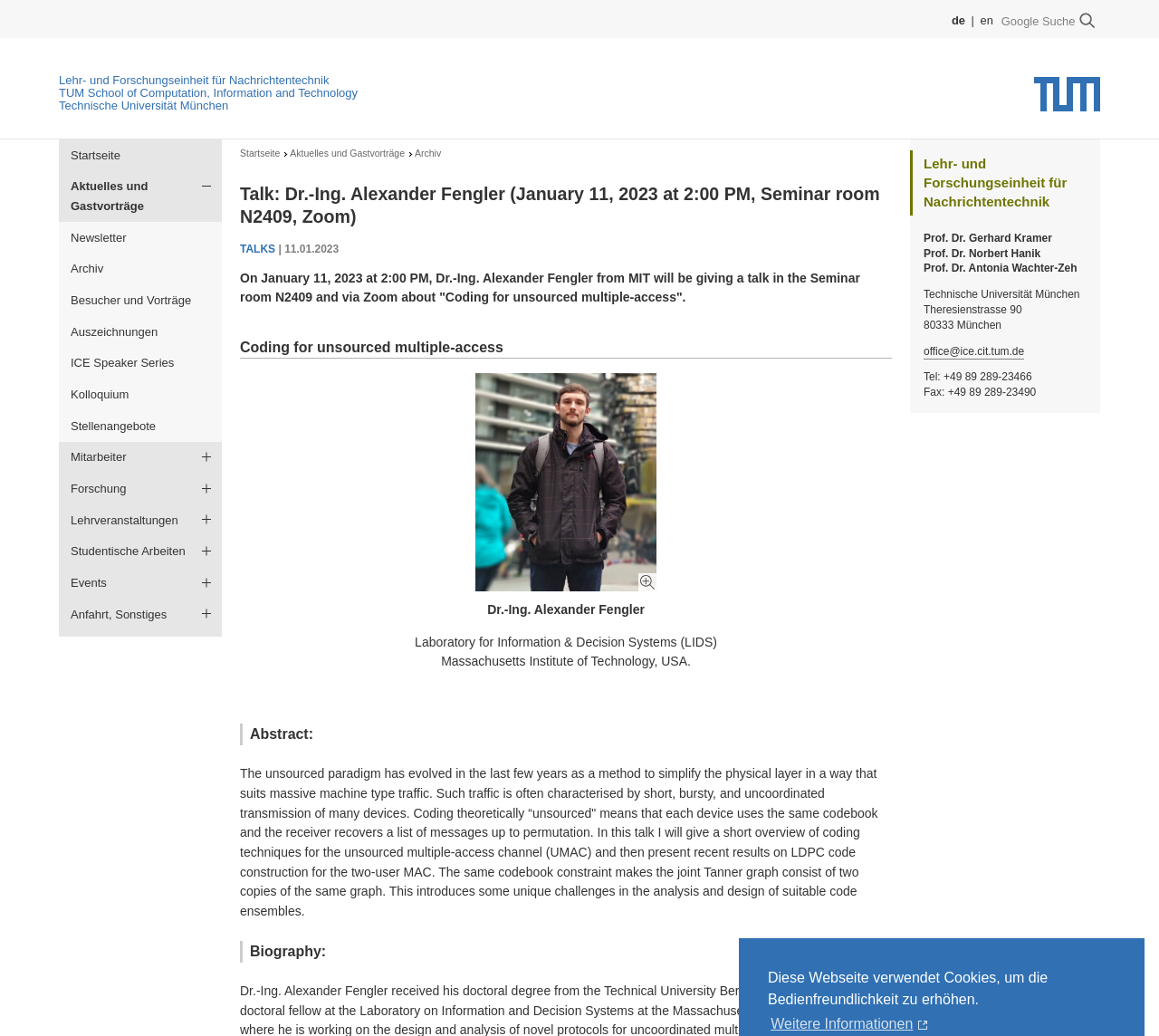Please find the bounding box coordinates for the clickable element needed to perform this instruction: "Contact the office via email".

[0.797, 0.333, 0.884, 0.347]